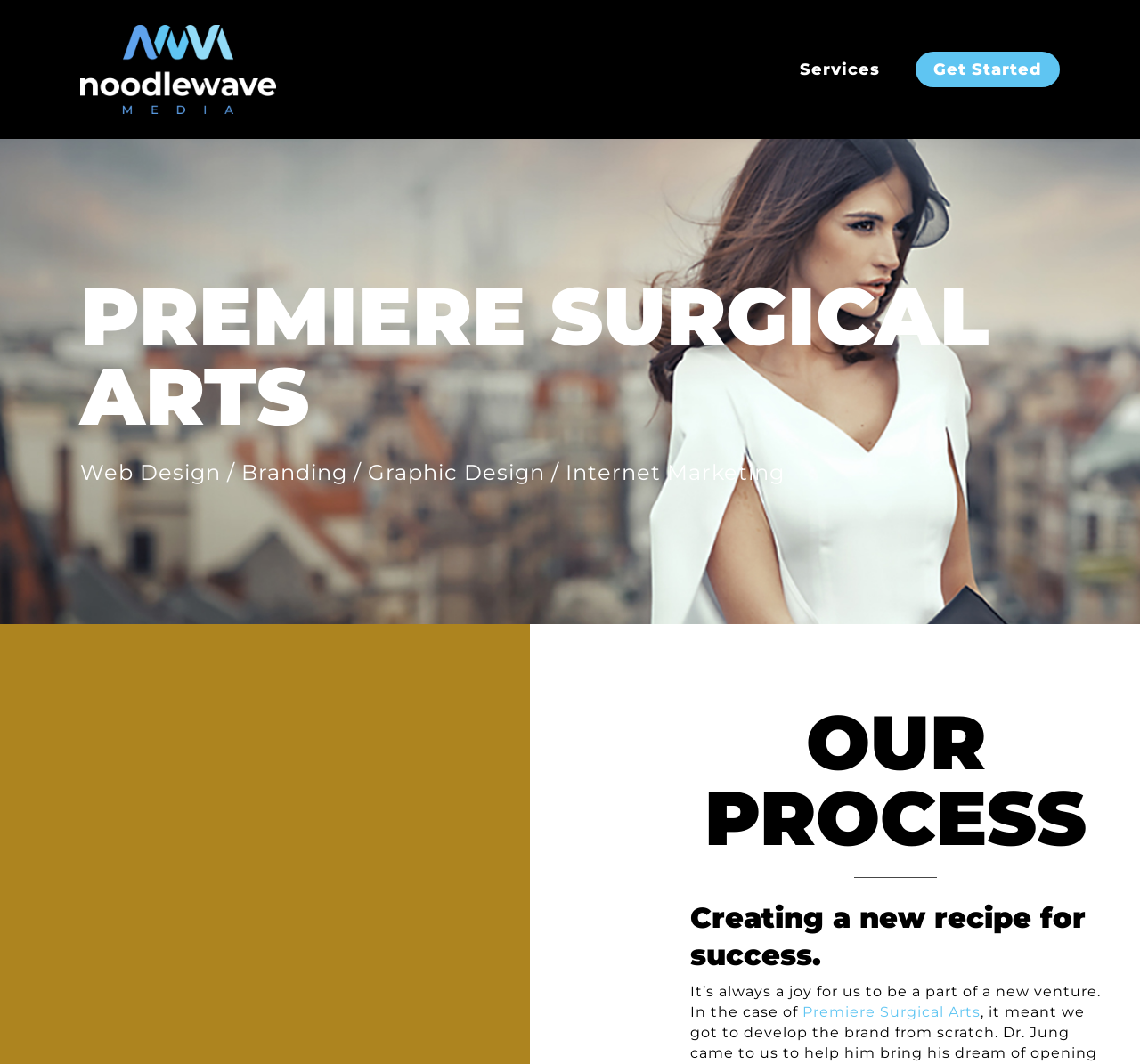How many links are in the top section?
Answer the question with as much detail as you can, using the image as a reference.

I counted the number of link elements in the top section of the webpage, which are 'Noodle Wave', 'Services', and 'Get Started', and found that there are 3 links.